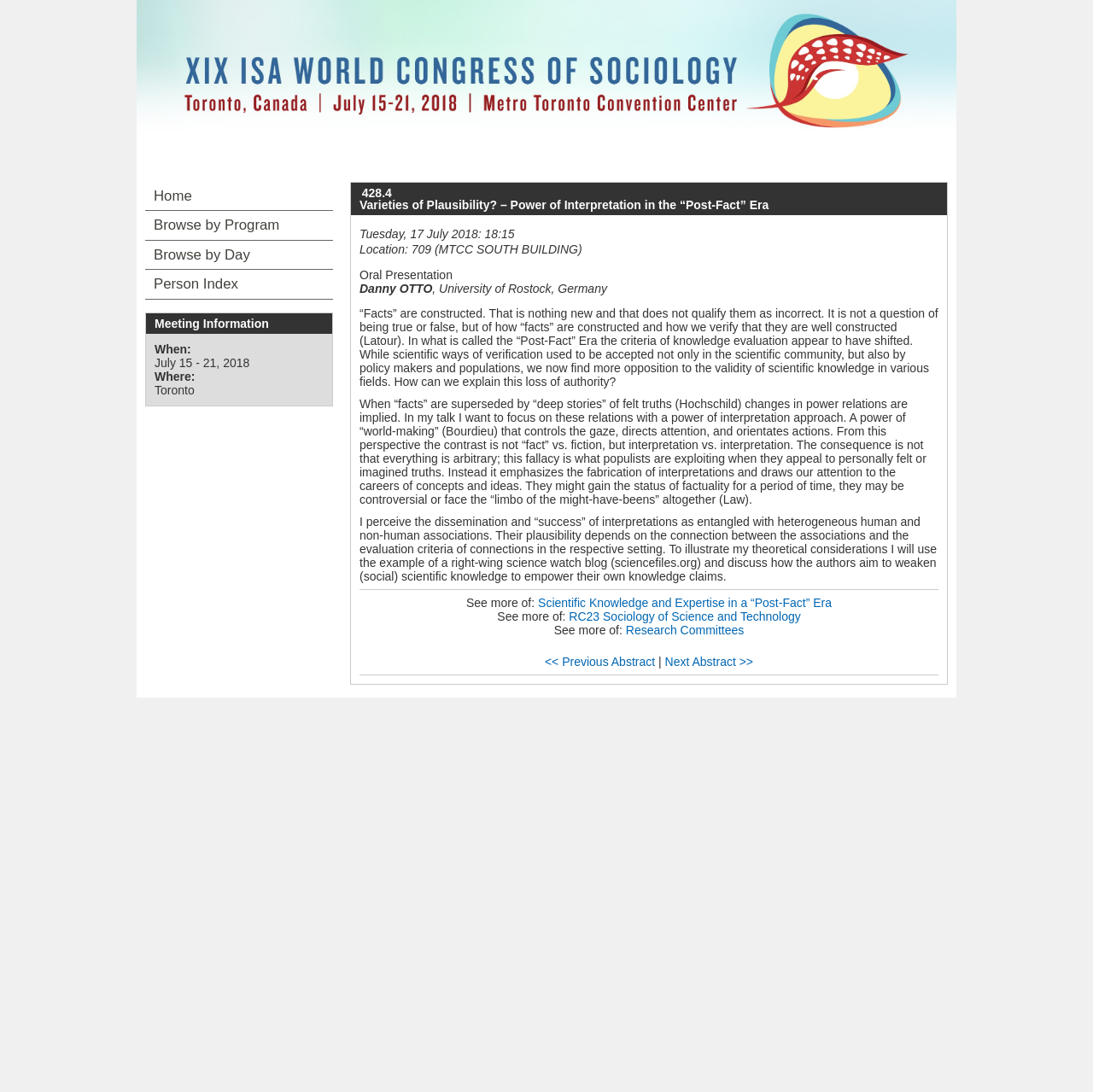Offer a comprehensive description of the webpage’s content and structure.

This webpage appears to be an abstract page for a conference presentation titled "Varieties of Plausibility? – Power of Interpretation in the “Post-Fact” Era" at the XIX ISA World Congress of Sociology. 

At the top of the page, there is a link to the congress's website, accompanied by an image. Below this, the title of the presentation is displayed as a heading. 

To the right of the title, there are three lines of text providing information about the presentation, including the date, time, and location. 

Below this, there is a section of text that appears to be the abstract of the presentation, which discusses the construction of facts and the shift in criteria for knowledge evaluation in the "Post-Fact" Era. The abstract is divided into three paragraphs, with the first paragraph introducing the topic, the second paragraph discussing the power of interpretation, and the third paragraph providing an example of a right-wing science watch blog.

Following the abstract, there are several links and text sections. The links are to related topics, such as "Scientific Knowledge and Expertise in a “Post-Fact” Era" and "Research Committees". There are also links to navigate to the previous or next abstract.

On the left side of the page, there is a complementary section with links to the homepage, program, day, and person index. Below this, there is a heading "Meeting Information" with details about the conference, including the dates and location.